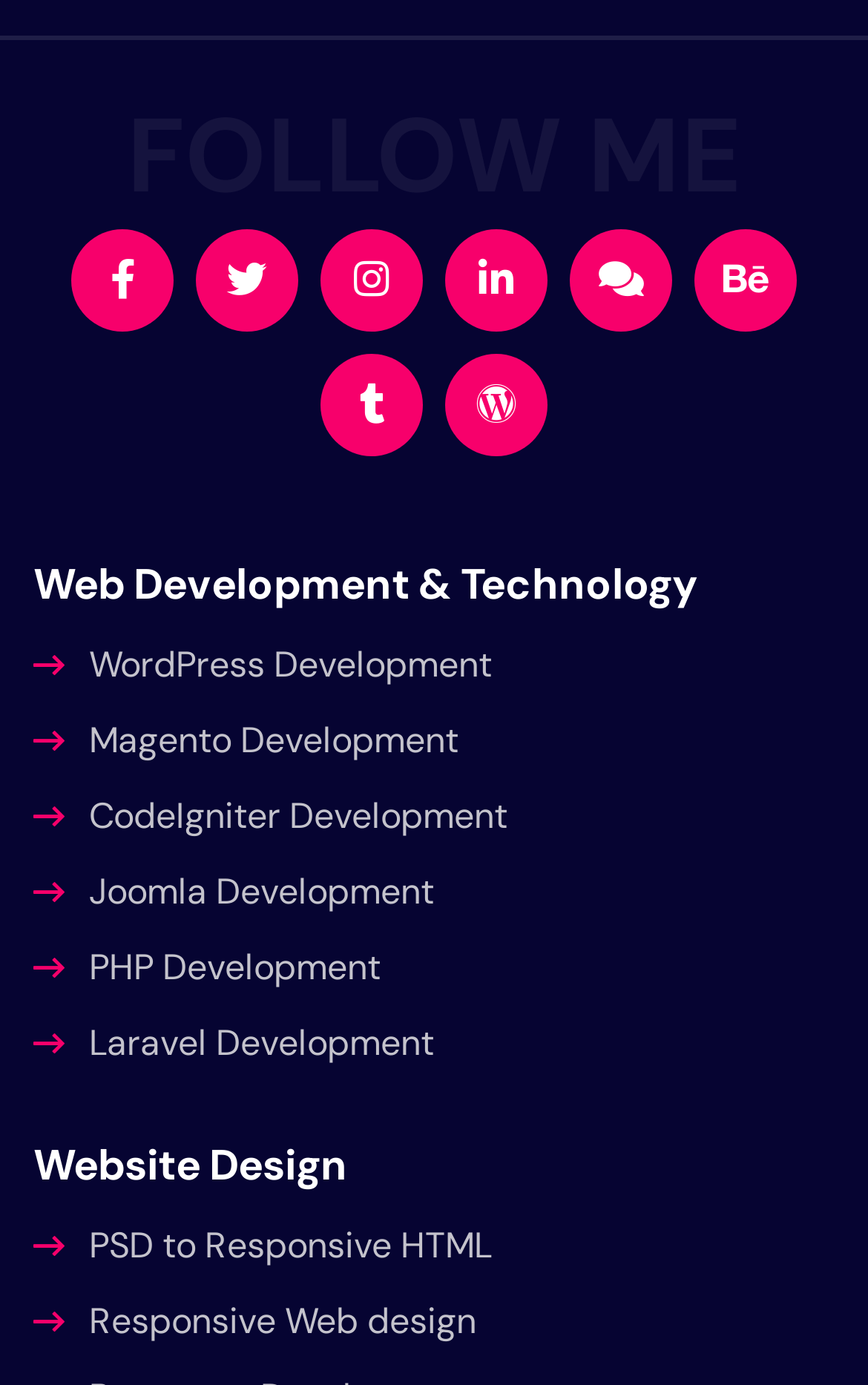Can you identify the bounding box coordinates of the clickable region needed to carry out this instruction: 'Check the save my name checkbox'? The coordinates should be four float numbers within the range of 0 to 1, stated as [left, top, right, bottom].

None